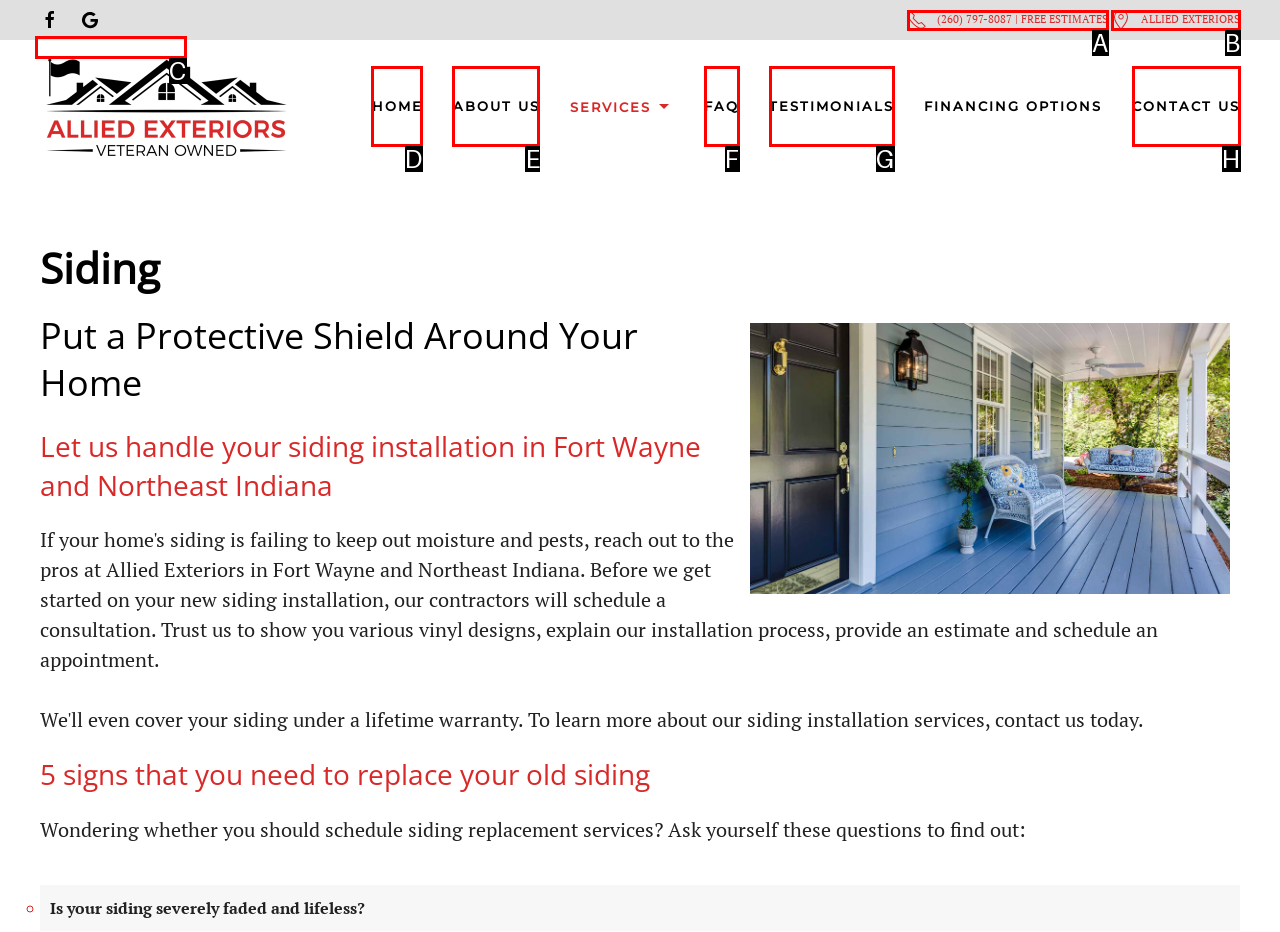Select the appropriate HTML element that needs to be clicked to execute the following task: Click the 'HOME' link. Respond with the letter of the option.

D